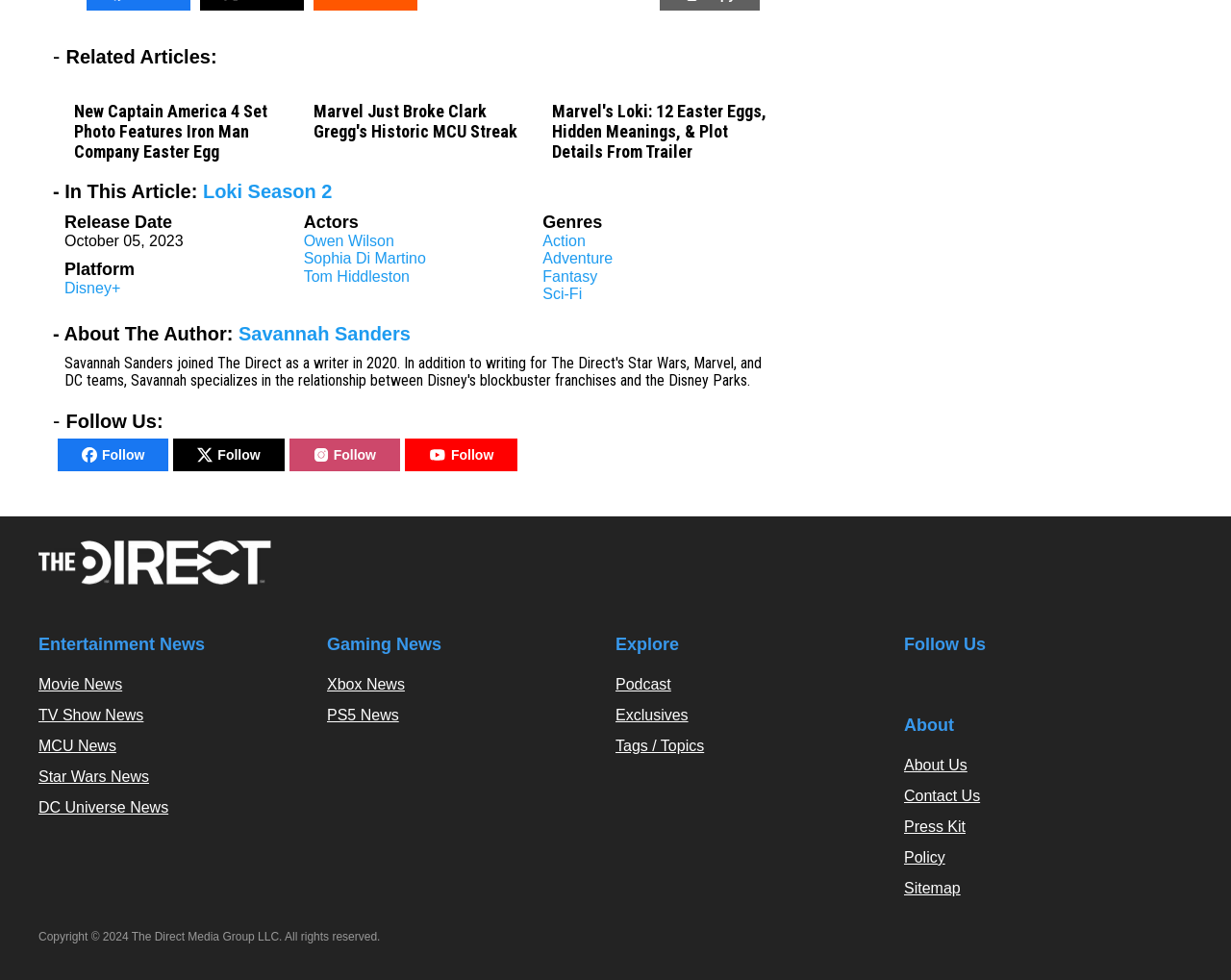Find the bounding box coordinates of the element you need to click on to perform this action: 'Get information on HIFU procedure'. The coordinates should be represented by four float values between 0 and 1, in the format [left, top, right, bottom].

None